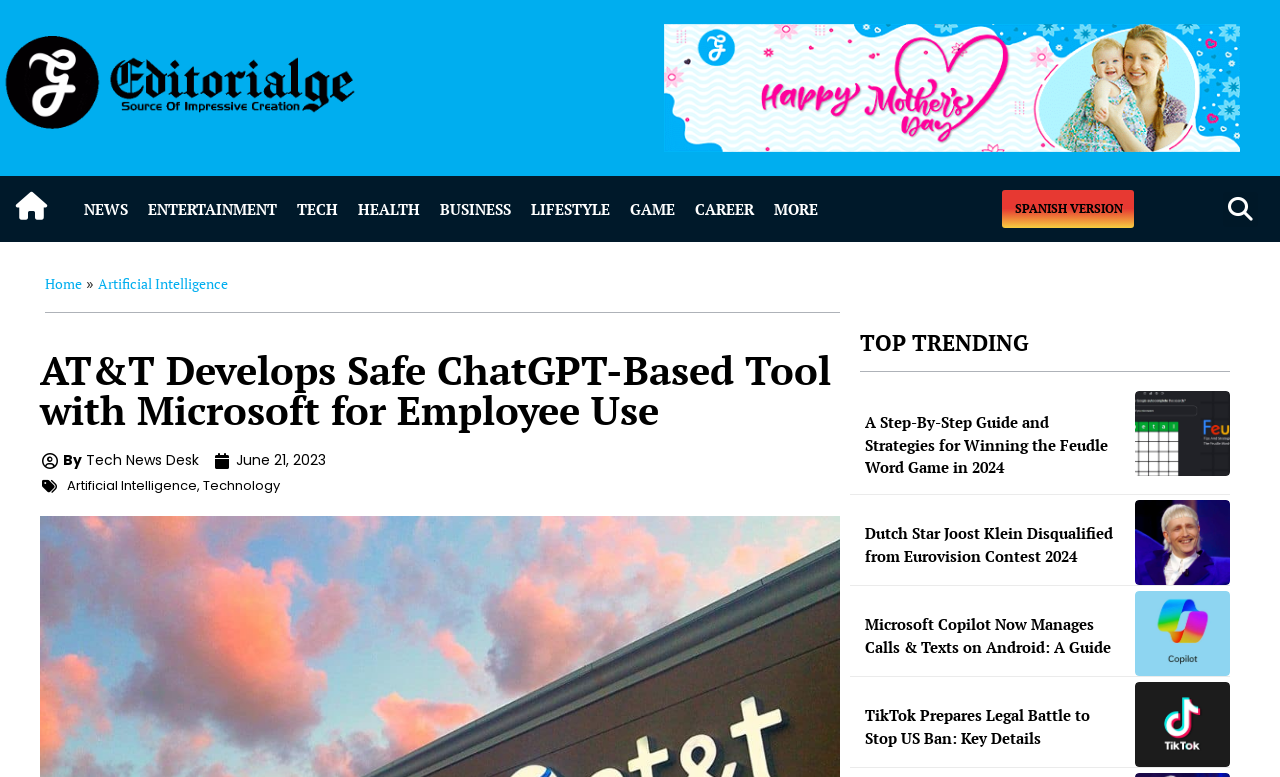Identify the bounding box coordinates of the clickable section necessary to follow the following instruction: "Search for something". The coordinates should be presented as four float numbers from 0 to 1, i.e., [left, top, right, bottom].

[0.952, 0.247, 0.987, 0.292]